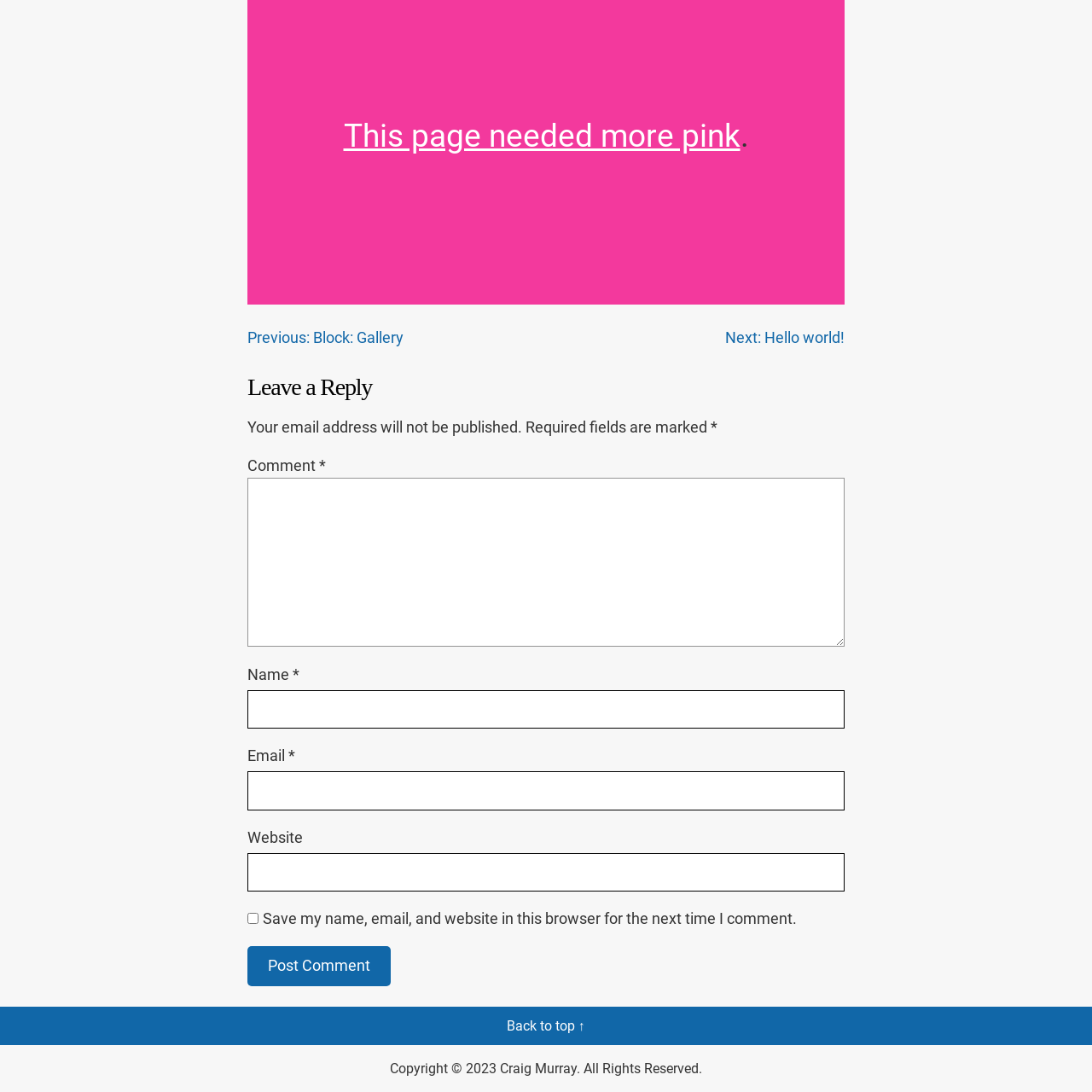Find the bounding box coordinates of the clickable area that will achieve the following instruction: "Click the 'Back to top' link".

[0.0, 0.922, 1.0, 0.957]